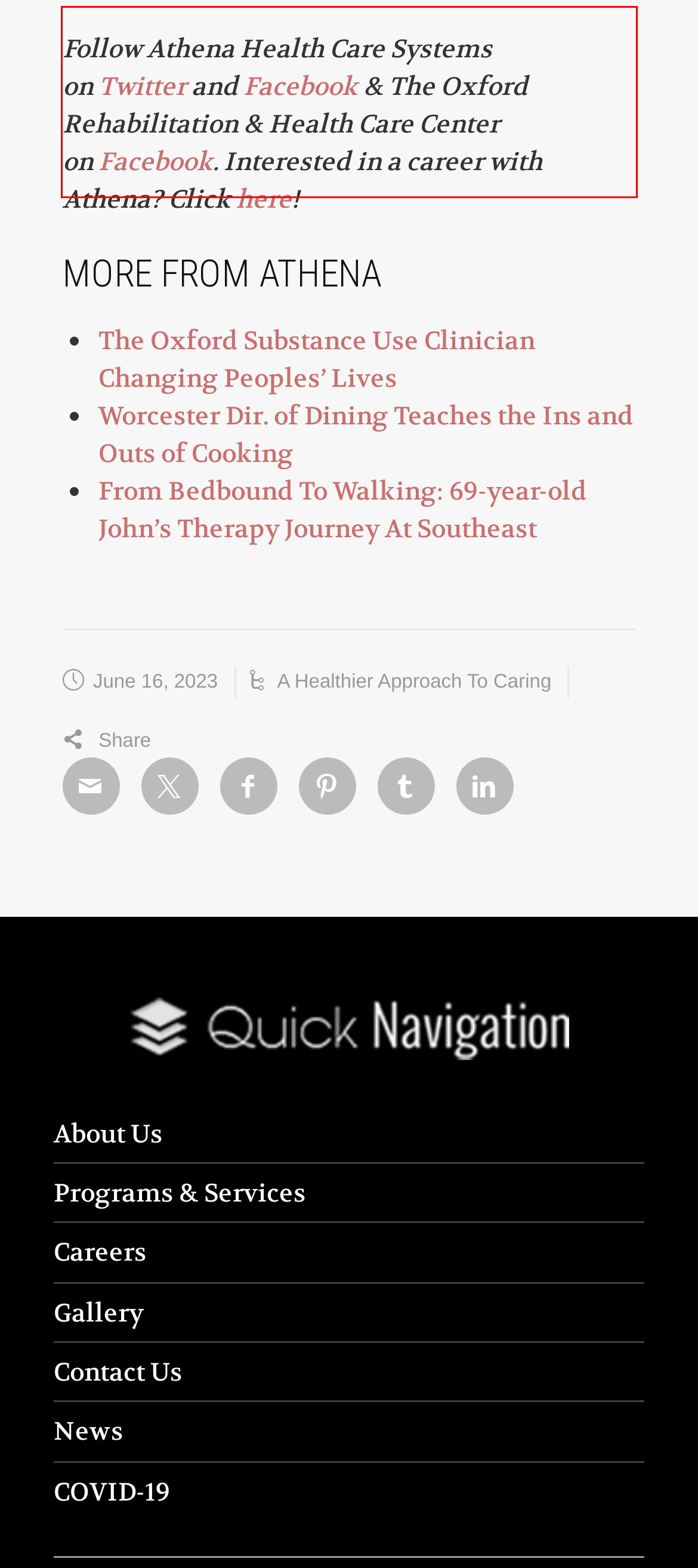You have a screenshot of a webpage with a UI element highlighted by a red bounding box. Use OCR to obtain the text within this highlighted area.

Follow Athena Health Care Systems on Twitter and Facebook & The Oxford Rehabilitation & Health Care Center on Facebook. Interested in a career with Athena? Click here!